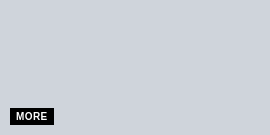Provide a comprehensive description of the image.

The image features a prominent "MORE" button, styled in a black background with white text, inviting users to explore additional content. This button is strategically placed within the layout, signaling users that more information or related articles are available for further reading. It enhances the user experience by encouraging engagement with the site's offerings, particularly relevant to the topics discussed in the accompanying articles about Corporate Social Responsibility (CSR) and related initiatives.